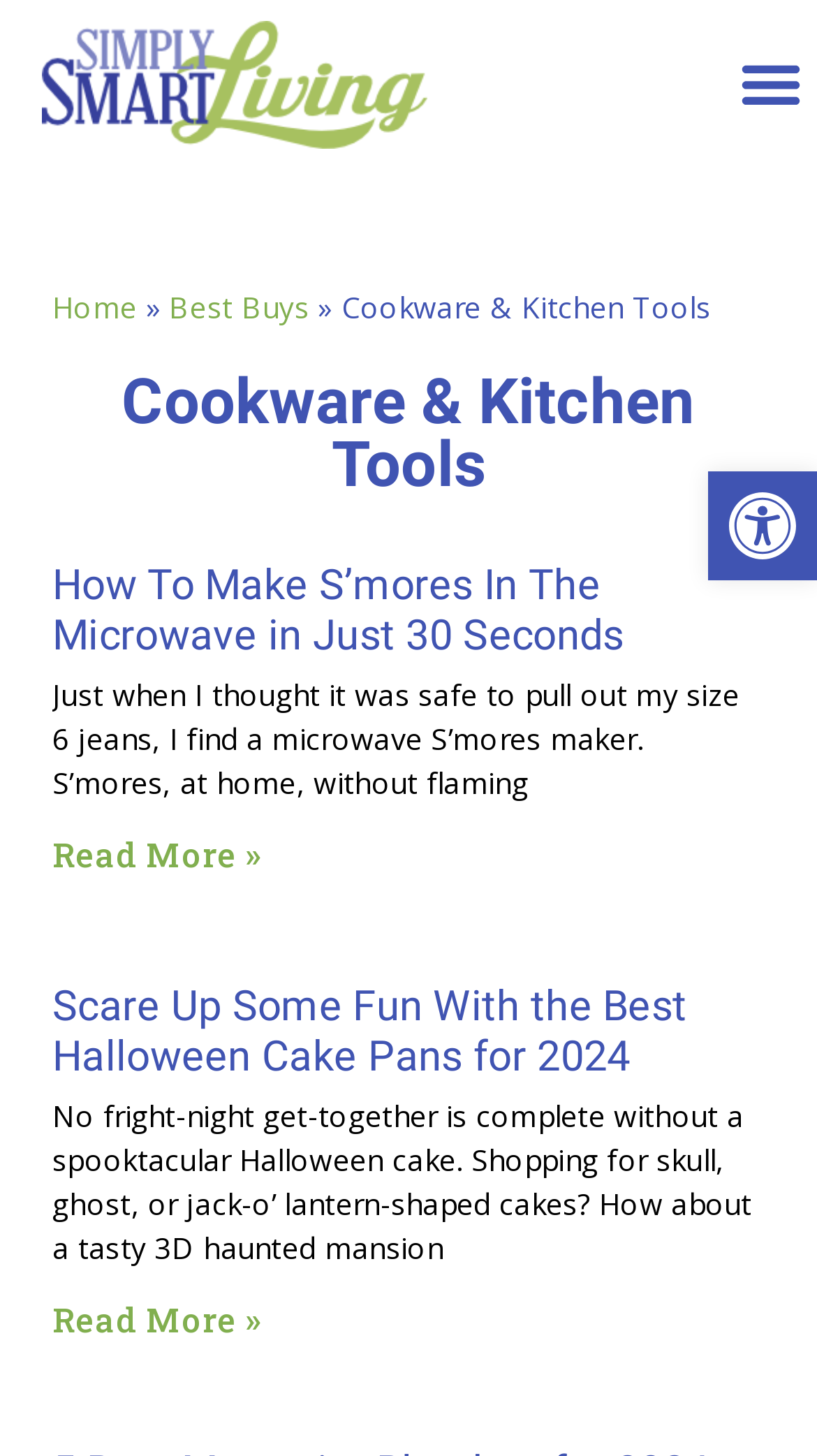Locate the bounding box coordinates of the area you need to click to fulfill this instruction: 'Go to the Home page'. The coordinates must be in the form of four float numbers ranging from 0 to 1: [left, top, right, bottom].

[0.064, 0.196, 0.168, 0.224]